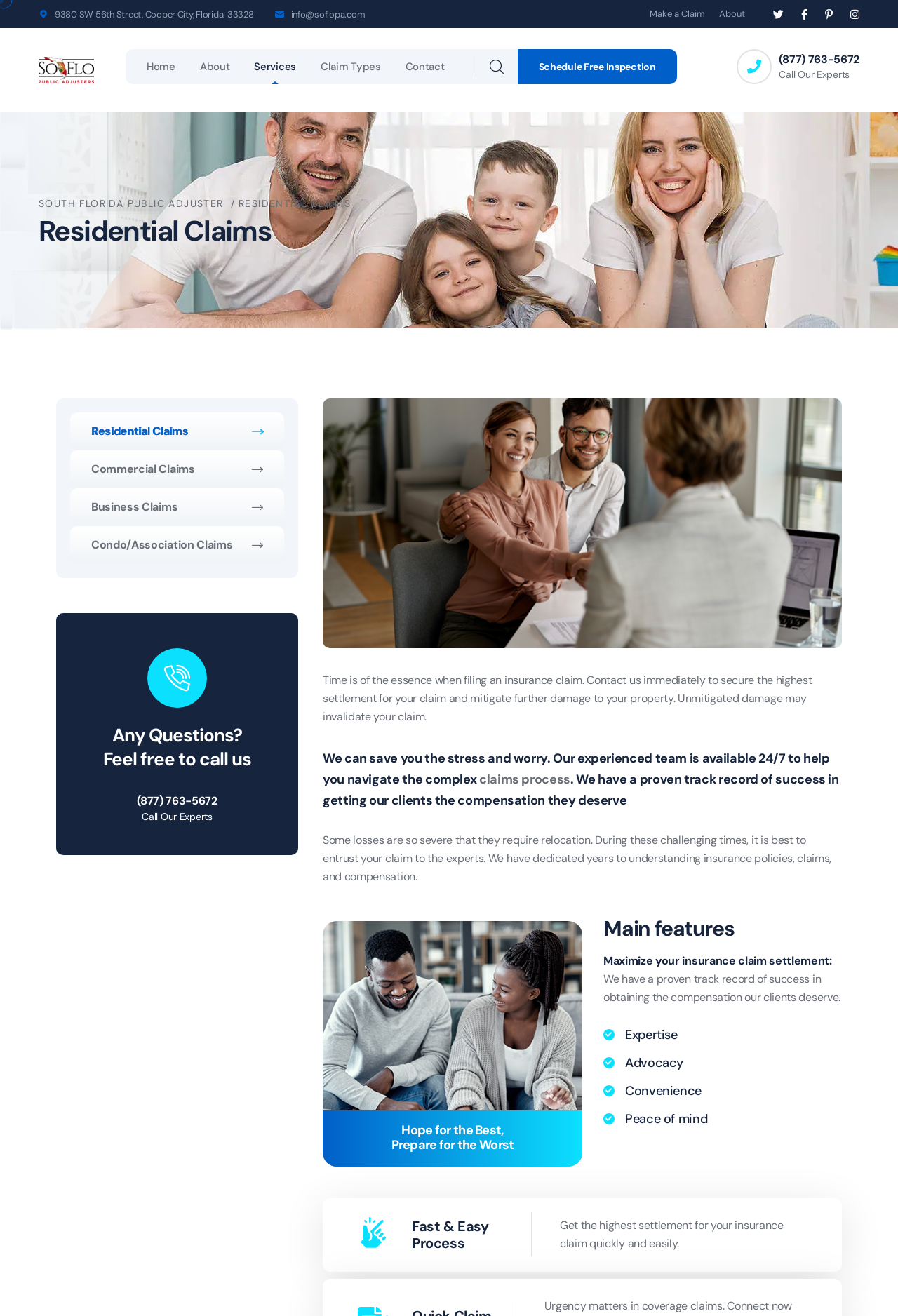Please determine the bounding box coordinates of the element's region to click in order to carry out the following instruction: "Click on the 'CONTACT' link". The coordinates should be four float numbers between 0 and 1, i.e., [left, top, right, bottom].

None